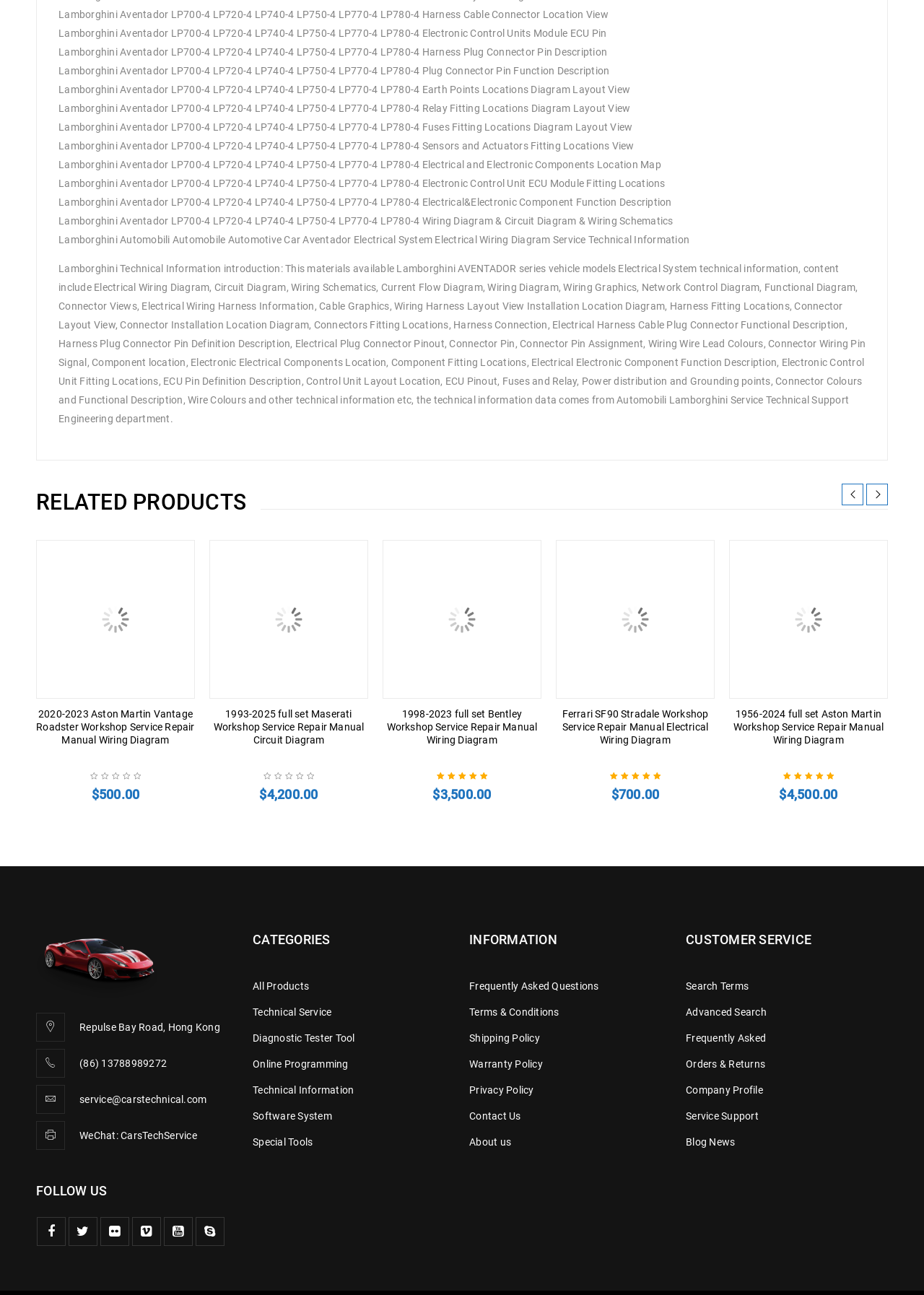Using the format (top-left x, top-left y, bottom-right x, bottom-right y), provide the bounding box coordinates for the described UI element. All values should be floating point numbers between 0 and 1: Special Tools

[0.273, 0.878, 0.338, 0.886]